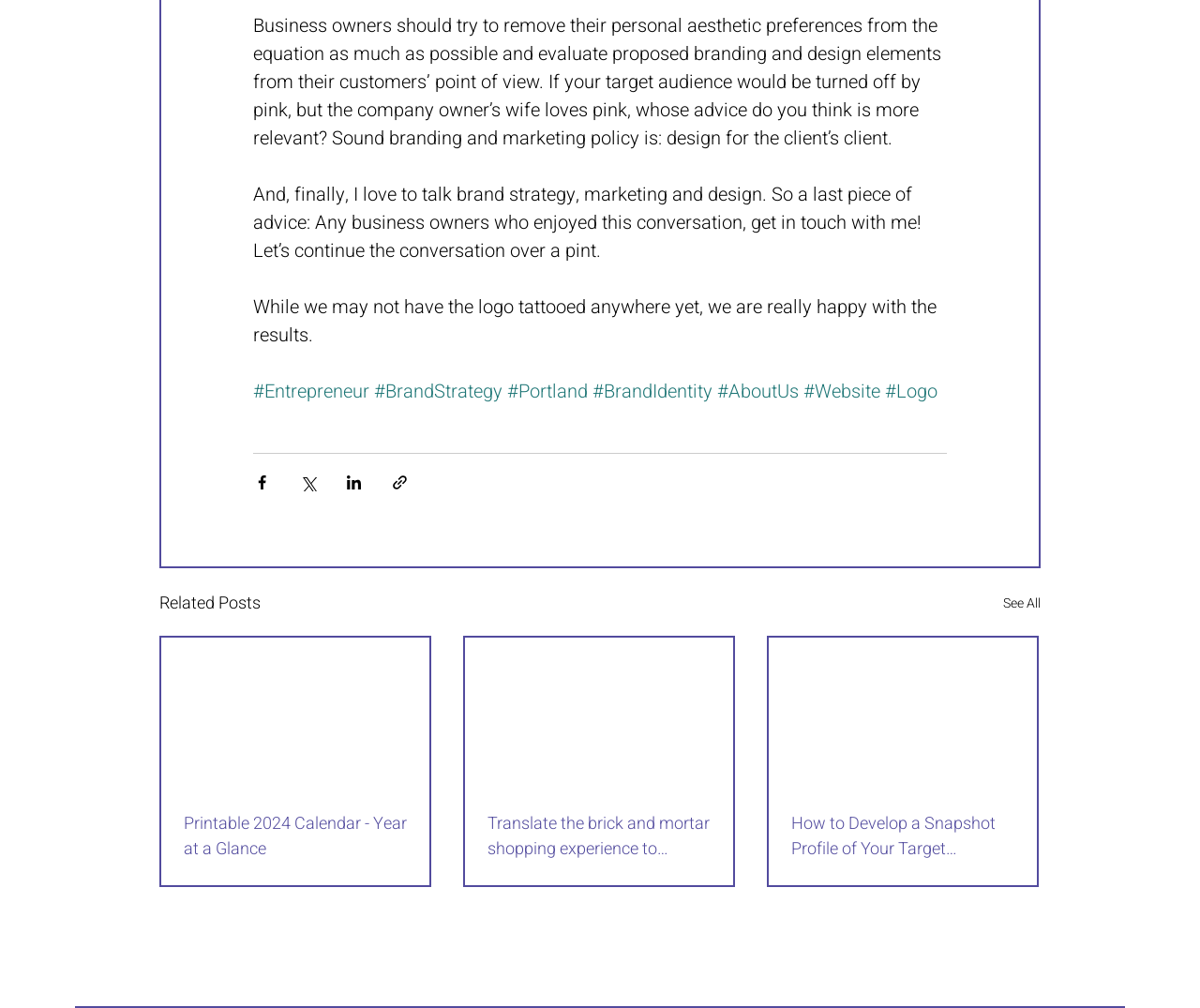Provide the bounding box coordinates of the section that needs to be clicked to accomplish the following instruction: "Click the 'Printable 2024 Calendar - Year at a Glance' link."

[0.153, 0.805, 0.339, 0.855]